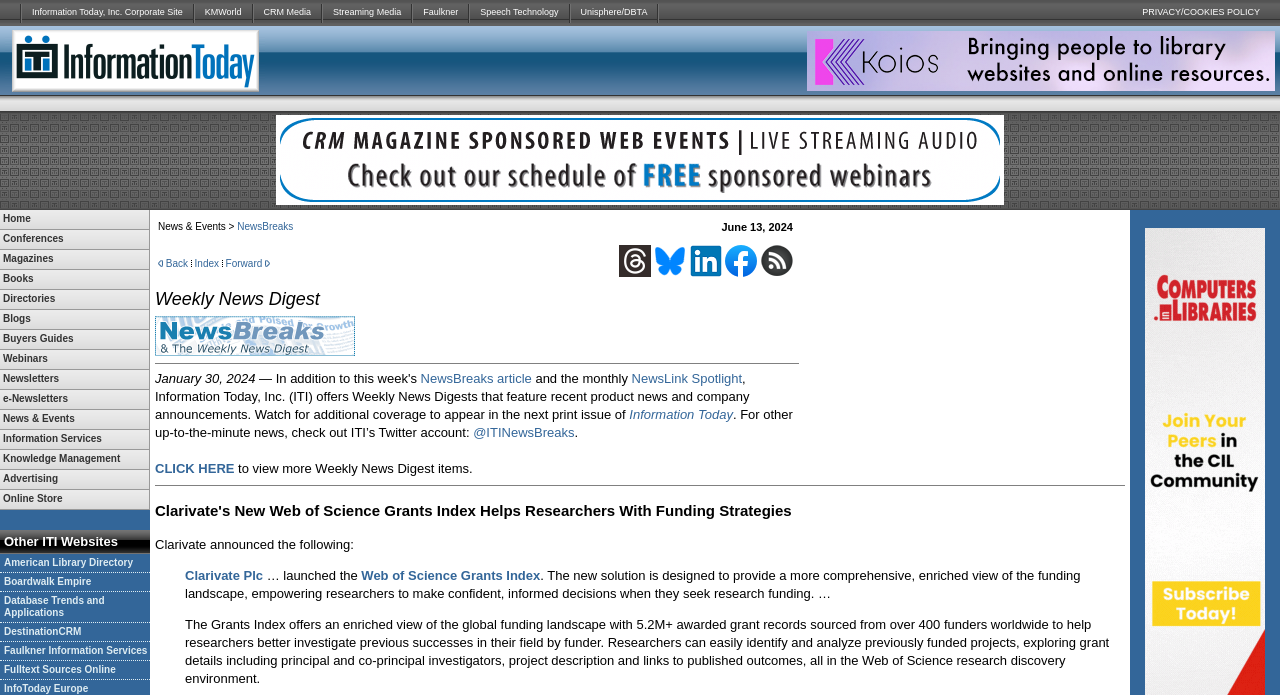Specify the bounding box coordinates of the element's region that should be clicked to achieve the following instruction: "Go to Home". The bounding box coordinates consist of four float numbers between 0 and 1, in the format [left, top, right, bottom].

[0.0, 0.302, 0.116, 0.329]